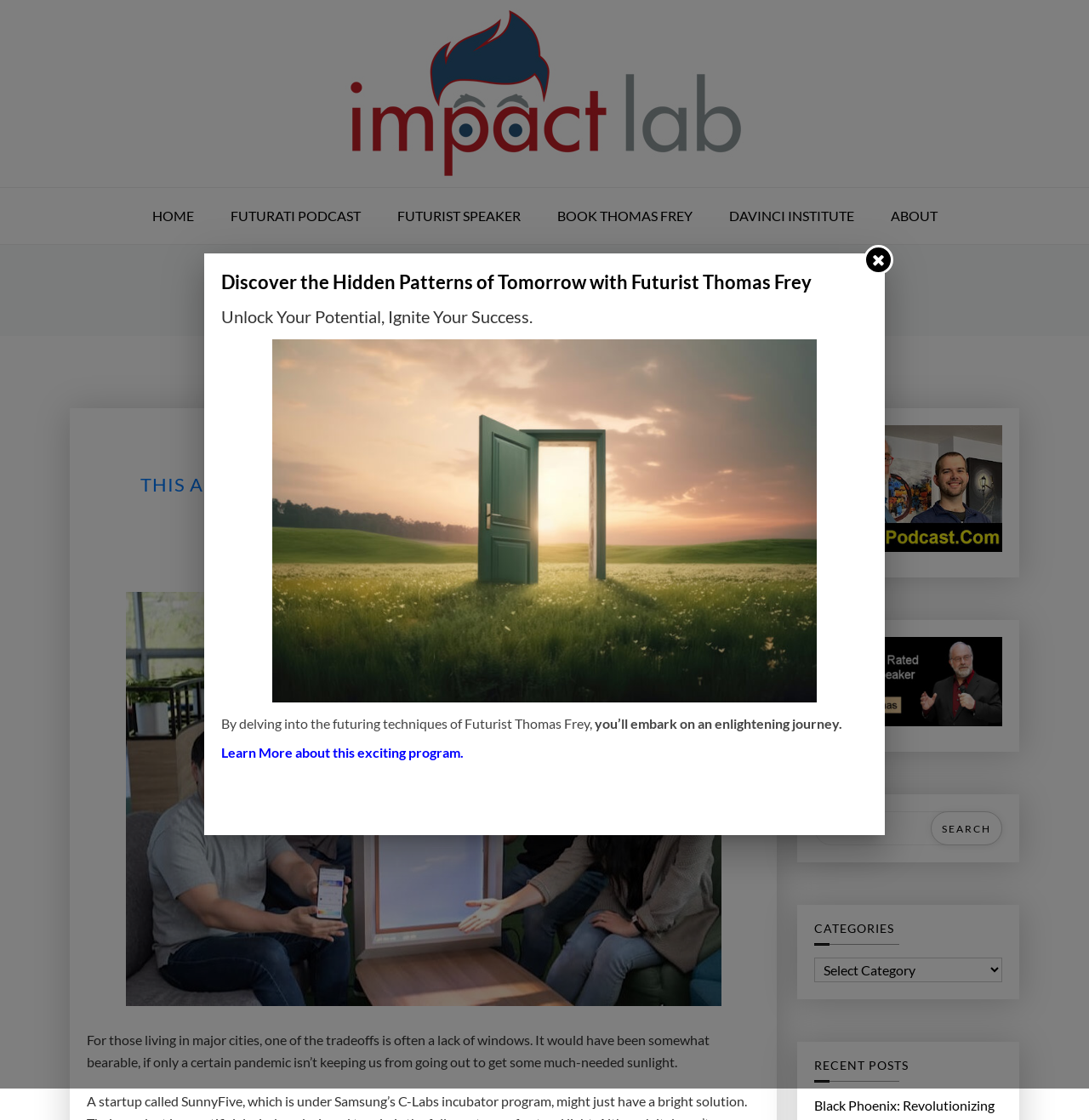Identify the bounding box coordinates of the specific part of the webpage to click to complete this instruction: "Read the article 'THIS ARTIFICIAL WINDOW CAN MIMIC NATURAL SUNLIGHT'".

[0.129, 0.423, 0.648, 0.443]